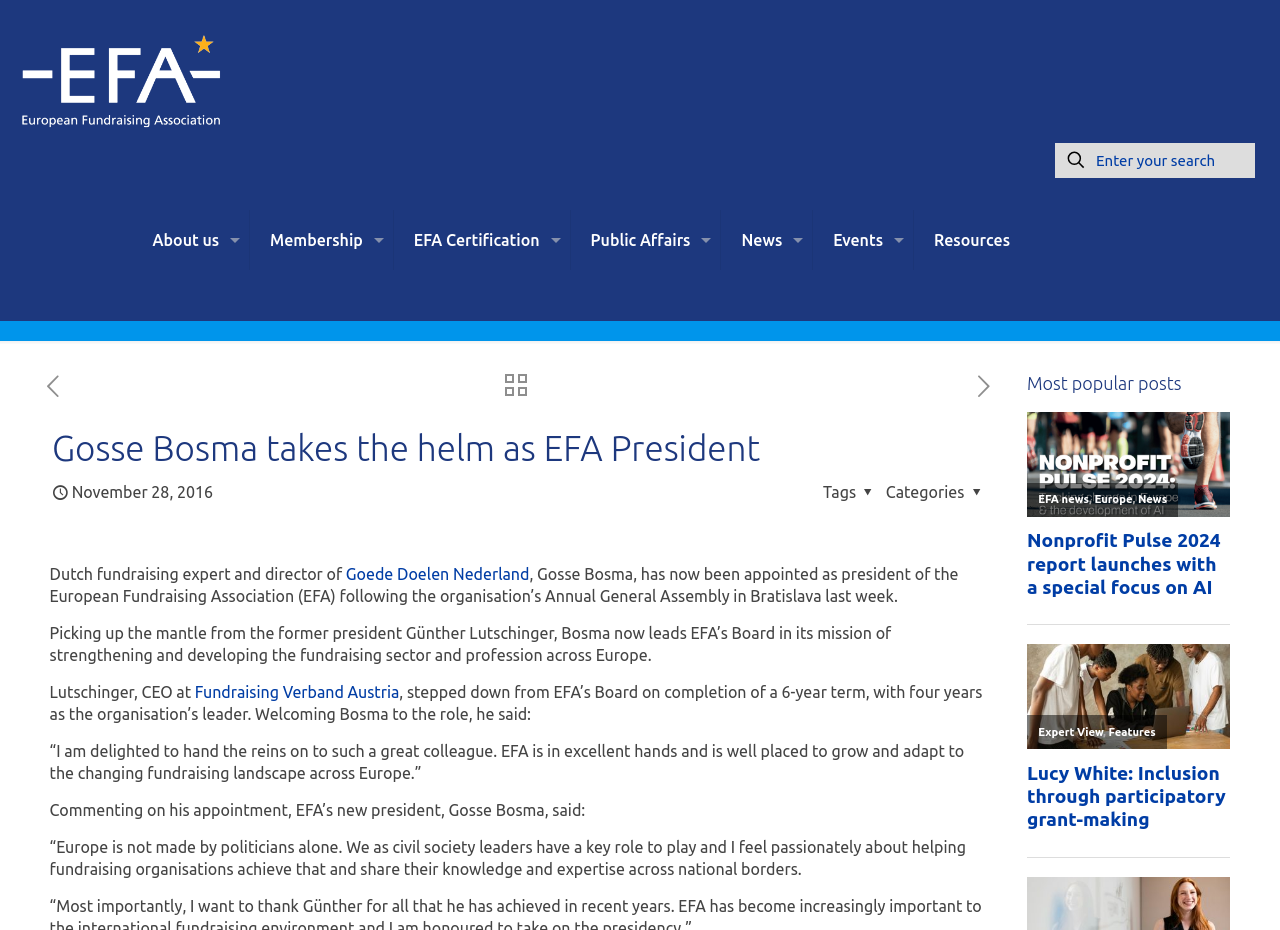Give a detailed explanation of the elements present on the webpage.

The webpage is about the European Fundraising Association (EFA), with a prominent logo at the top left corner. Below the logo, there are several navigation links, including "About us", "Membership", "EFA Certification", "Public Affairs", "News", "Events", and "Resources", arranged horizontally across the top of the page.

On the top right corner, there is a search bar with a search icon and a text box to enter search queries. Below the navigation links, there is a header section with links to previous and next posts, as well as an "all posts" link with an accompanying image.

The main content of the page is an article titled "Gosse Bosma takes the helm as EFA President", which is divided into several paragraphs. The article discusses the appointment of Gosse Bosma as the new president of EFA, replacing Günther Lutschinger, and includes quotes from both individuals.

To the right of the article, there is a section titled "Most popular posts", which features several links to other articles, including "Nonprofit Pulse 2024 cover image", "EFA news", and "Lucy White: Inclusion through participatory grant-making". Each of these links is accompanied by an image or a brief description.

Overall, the webpage has a clean and organized layout, with a focus on providing information about the European Fundraising Association and its activities.